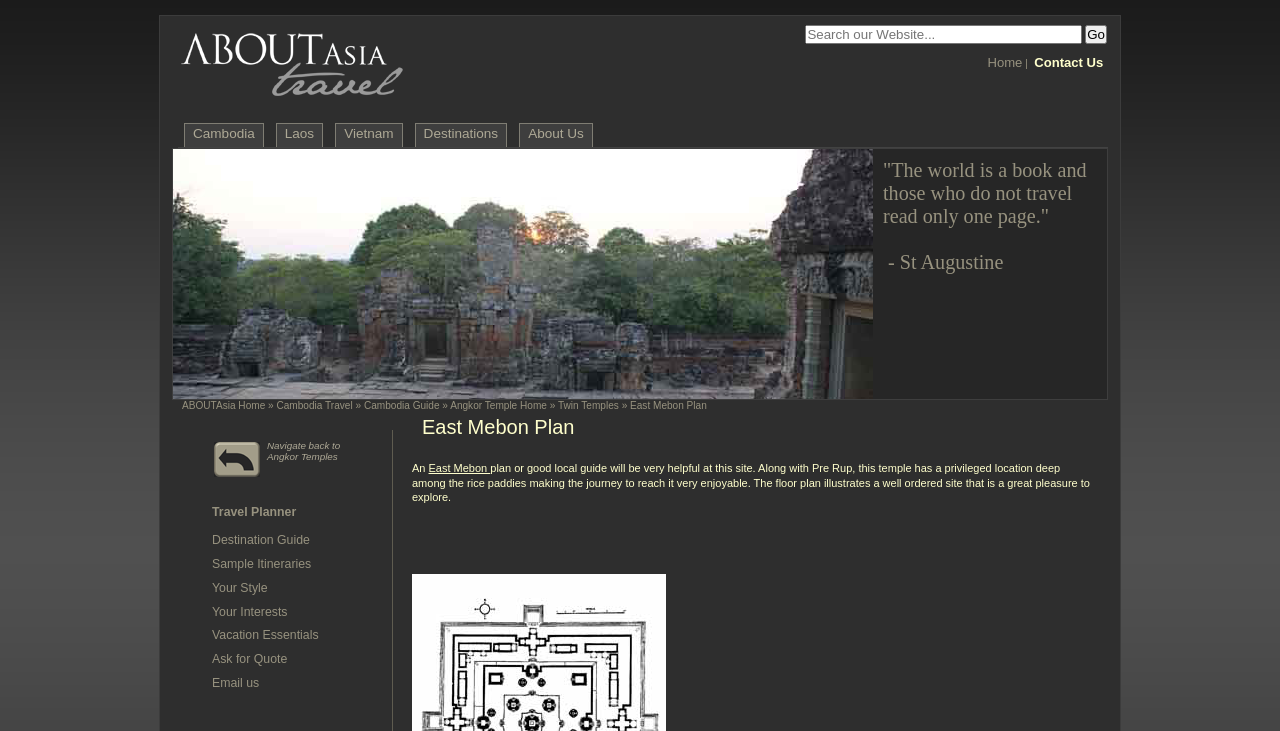Please identify the bounding box coordinates of the element on the webpage that should be clicked to follow this instruction: "Search our Website...". The bounding box coordinates should be given as four float numbers between 0 and 1, formatted as [left, top, right, bottom].

[0.629, 0.034, 0.846, 0.06]